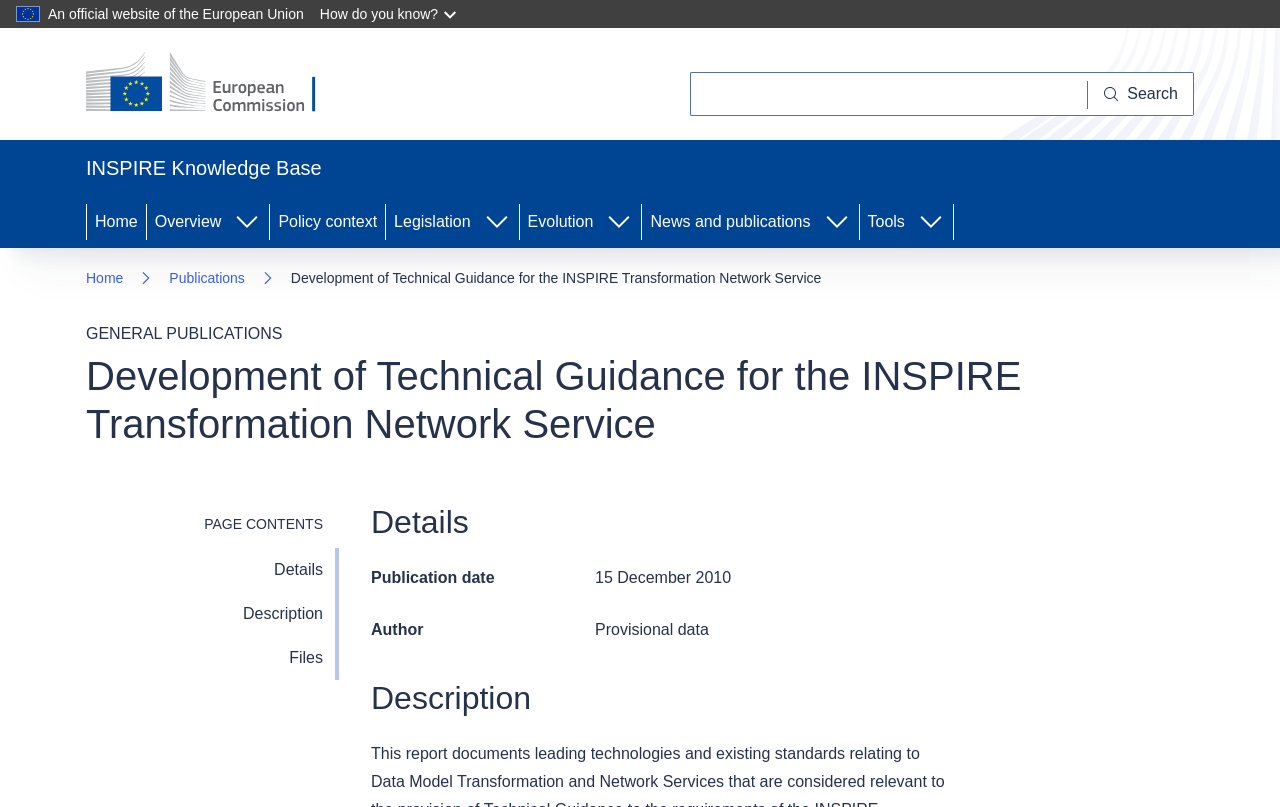Can you look at the image and give a comprehensive answer to the question:
What is the publication date of the document?

The publication date is mentioned in the 'Details' section of the webpage, under the 'Publication date' description list term, as '15 December 2010'.